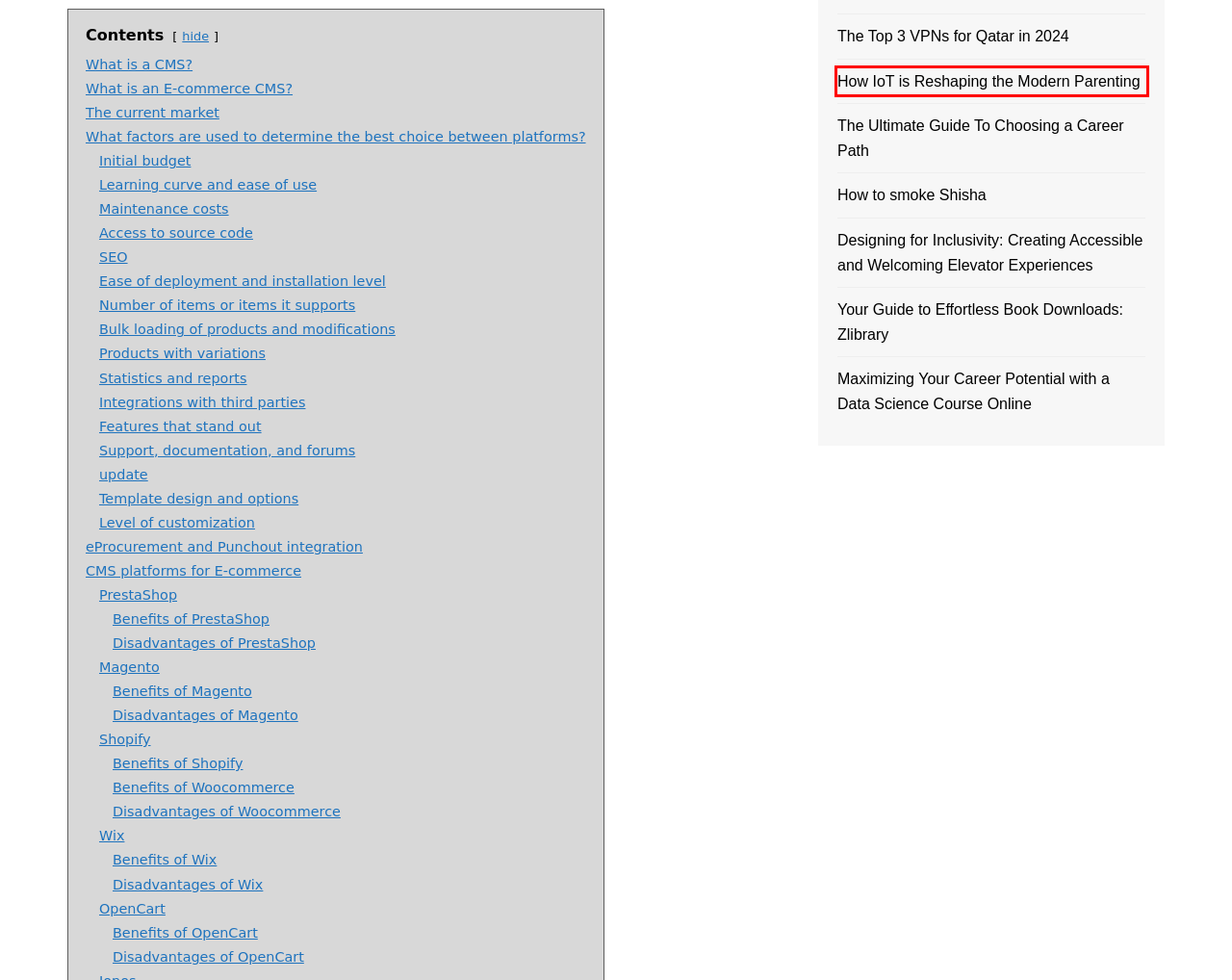Observe the webpage screenshot and focus on the red bounding box surrounding a UI element. Choose the most appropriate webpage description that corresponds to the new webpage after clicking the element in the bounding box. Here are the candidates:
A. Contact Us - Tech Kalture
B. Your Guide to Effortless Book Downloads: Zlibrary
C. Maximizing Your Career Potential with a Data Science Course Online
D. How to smoke Shisha
E. Designing for Inclusivity: Creating Accessible and Welcoming Elevator Experiences
F. Choosing Your Career Path: The Definitive Guide
G. Best VPNs for Qatar in 2024: Top 3 Picks
H. How IoT is Reshaping the Modern Parenting

H